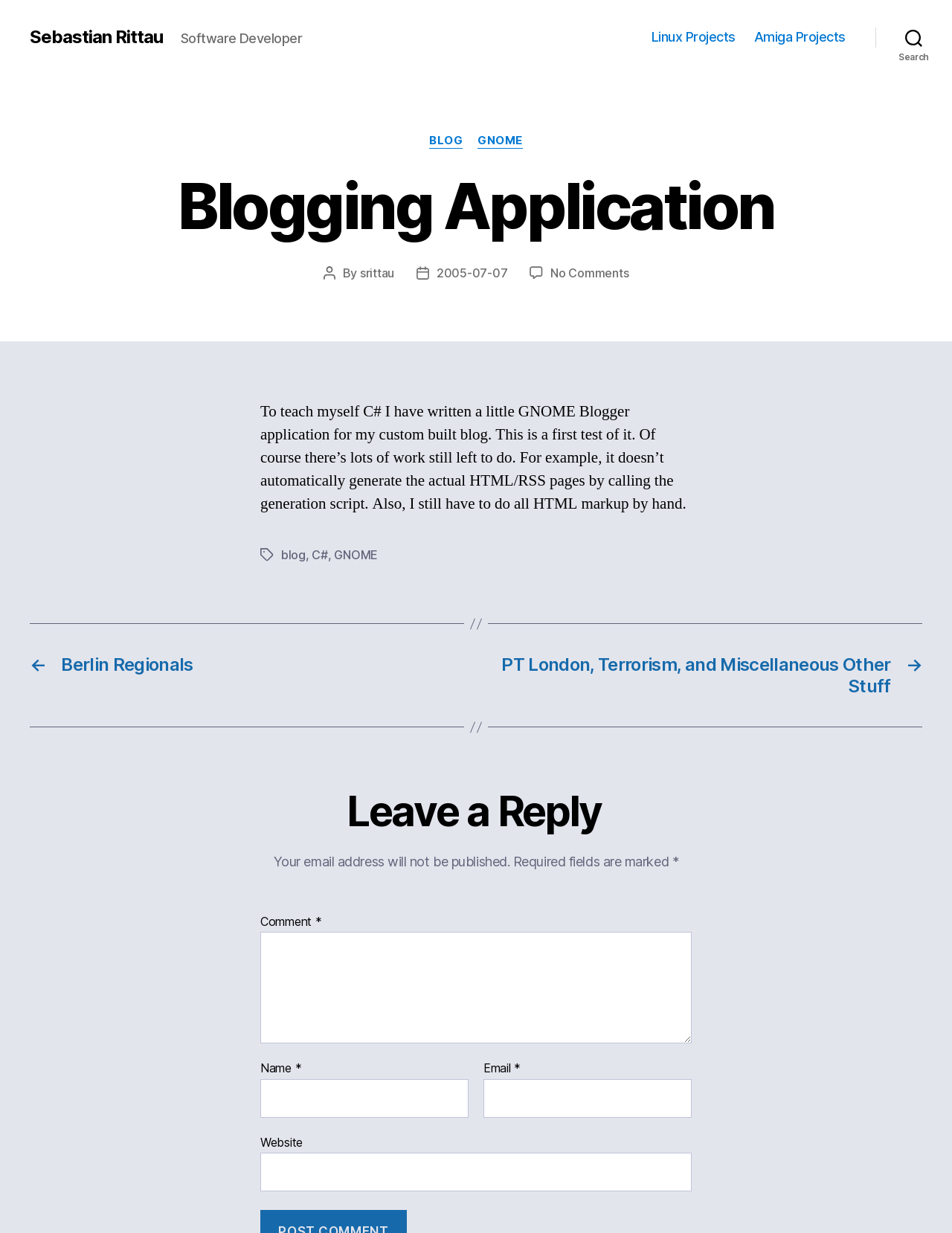Please identify the bounding box coordinates of the clickable area that will allow you to execute the instruction: "Read about the writing team".

None